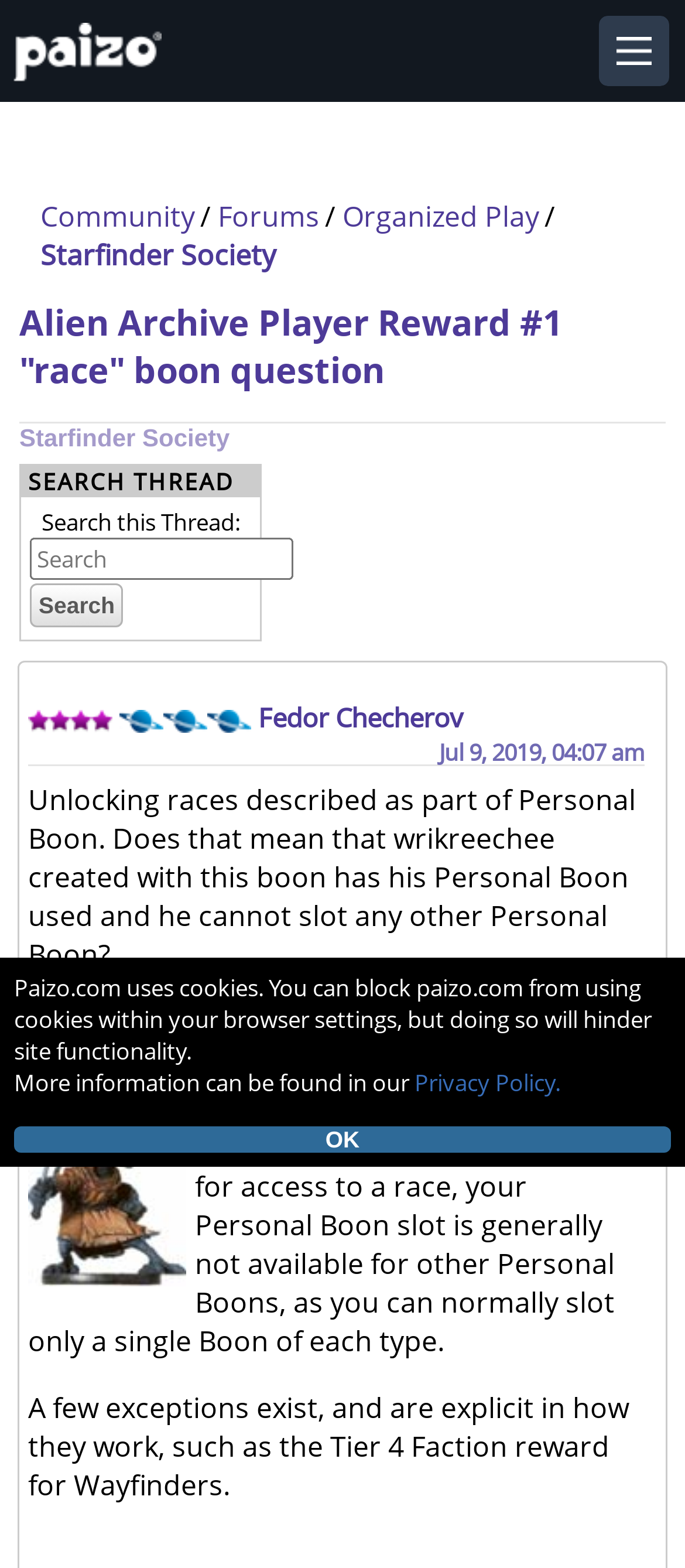Please examine the image and answer the question with a detailed explanation:
What is the purpose of a Personal Boon?

According to the text in the thread, a Personal Boon is used to access a race, and once used, the Personal Boon slot is generally not available for other Personal Boons.